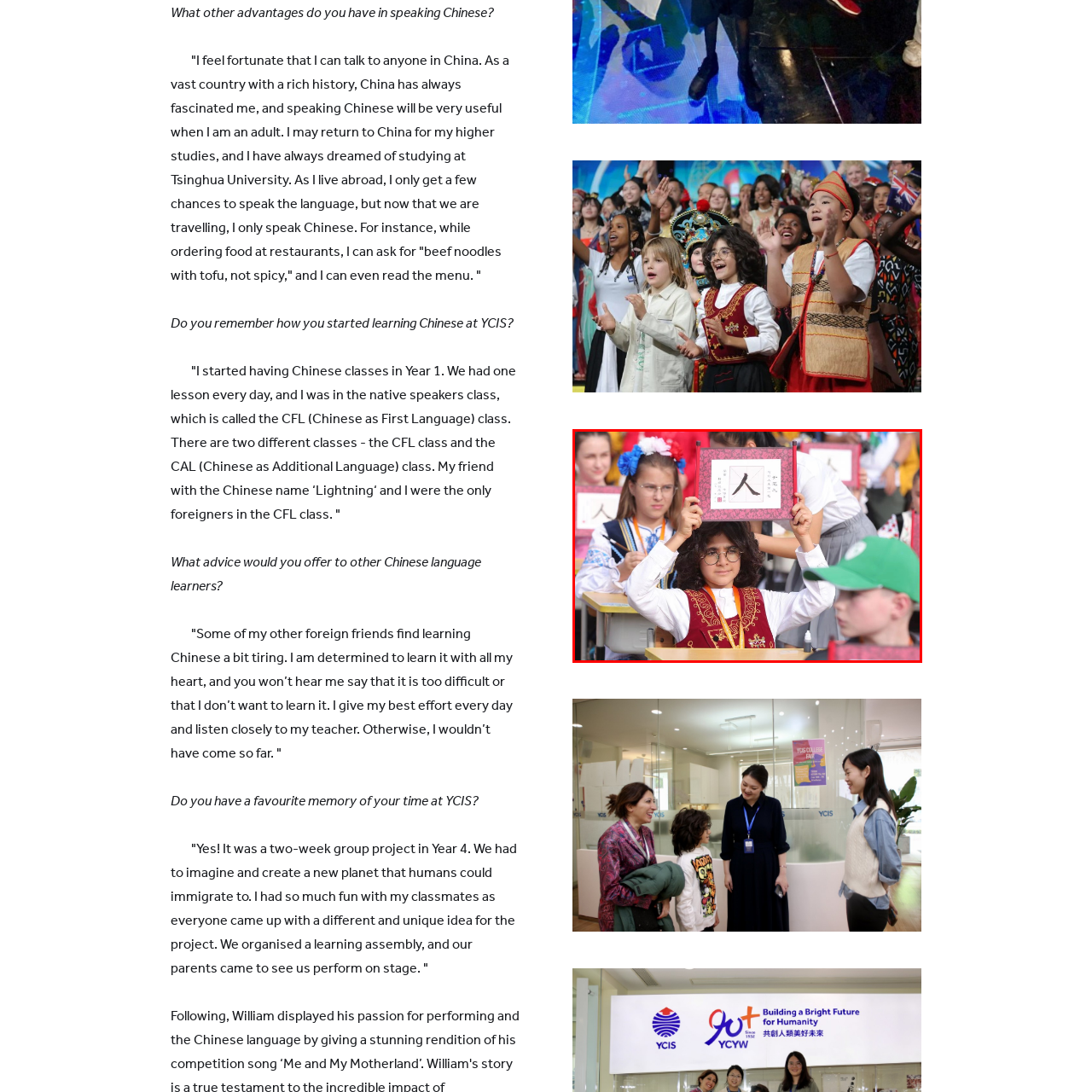Look at the image within the red outlined box, What is the atmosphere of the event? Provide a one-word or brief phrase answer.

Festive